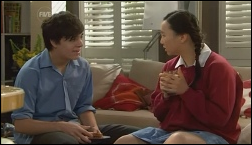What is Sunny holding?
Using the details shown in the screenshot, provide a comprehensive answer to the question.

As Sunny Lee animatedly expresses her thoughts, she is holding a slice of bread in her hands, which adds a subtle detail to the intimate conversation between the two characters.